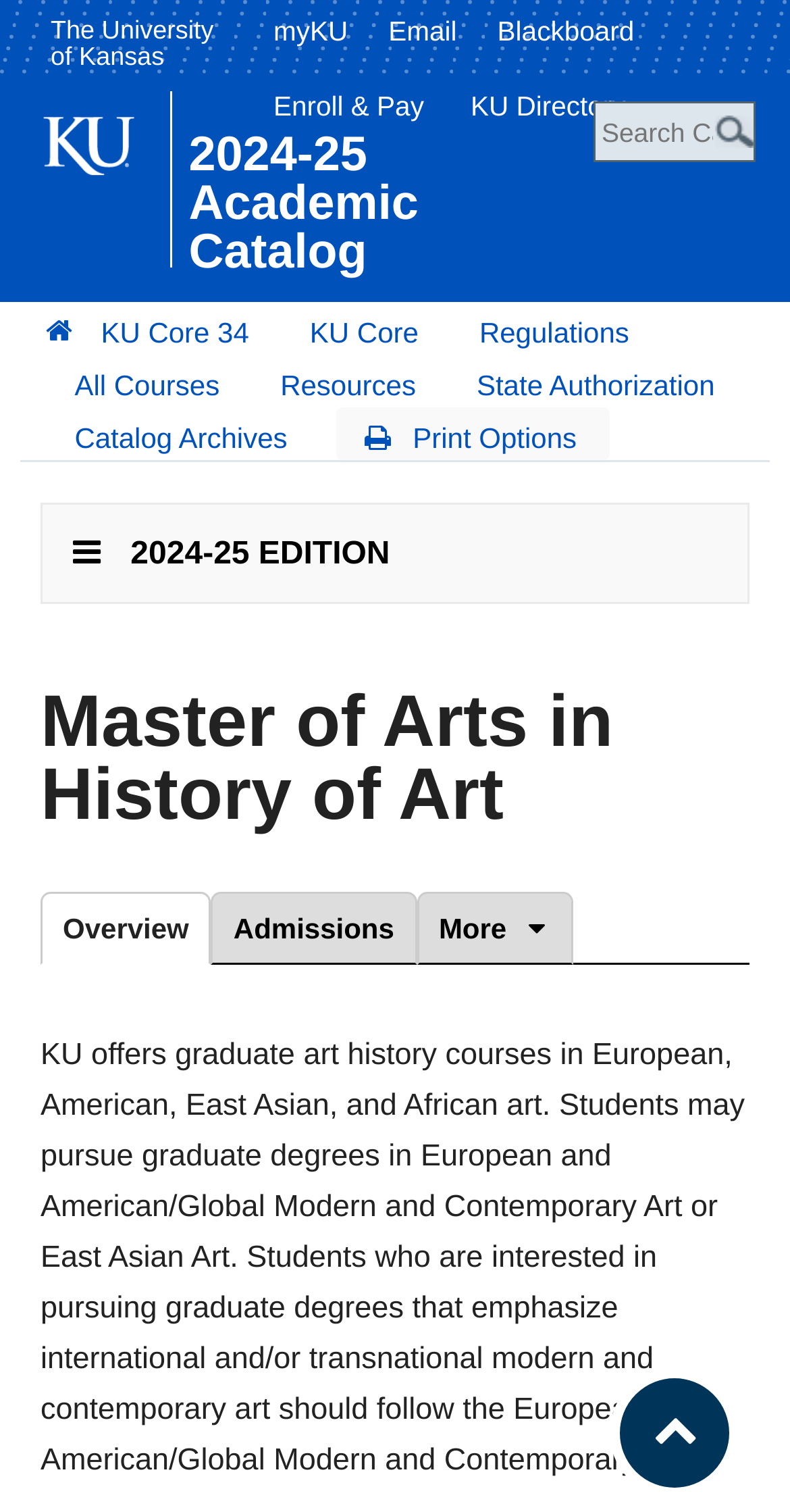What is the name of the graduate degree program?
Please provide a comprehensive answer to the question based on the webpage screenshot.

I found the answer by looking at the main heading of the webpage, which displays the name of the graduate degree program.